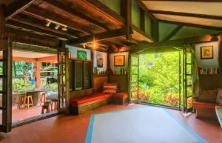Provide a thorough description of what you see in the image.

The image showcases the cozy interior of the common lounge and dining area at Cocoa Cottage, set within the serene Roseau Valley of Dominica. With its warm wooden beams and inviting decor, the space features comfortable seating along the walls adorned with artwork, complementing the natural aesthetics of the environment. Large open windows provide a picturesque view of the lush greenery outside, creating a harmonious connection between the indoor and outdoor spaces. The ambiance is enhanced by soft lighting, making it an ideal spot for relaxation and social gatherings. This area embodies the charm and tranquility that the cottage offers its guests, inviting them to unwind and enjoy the beauty of nature surrounding them.